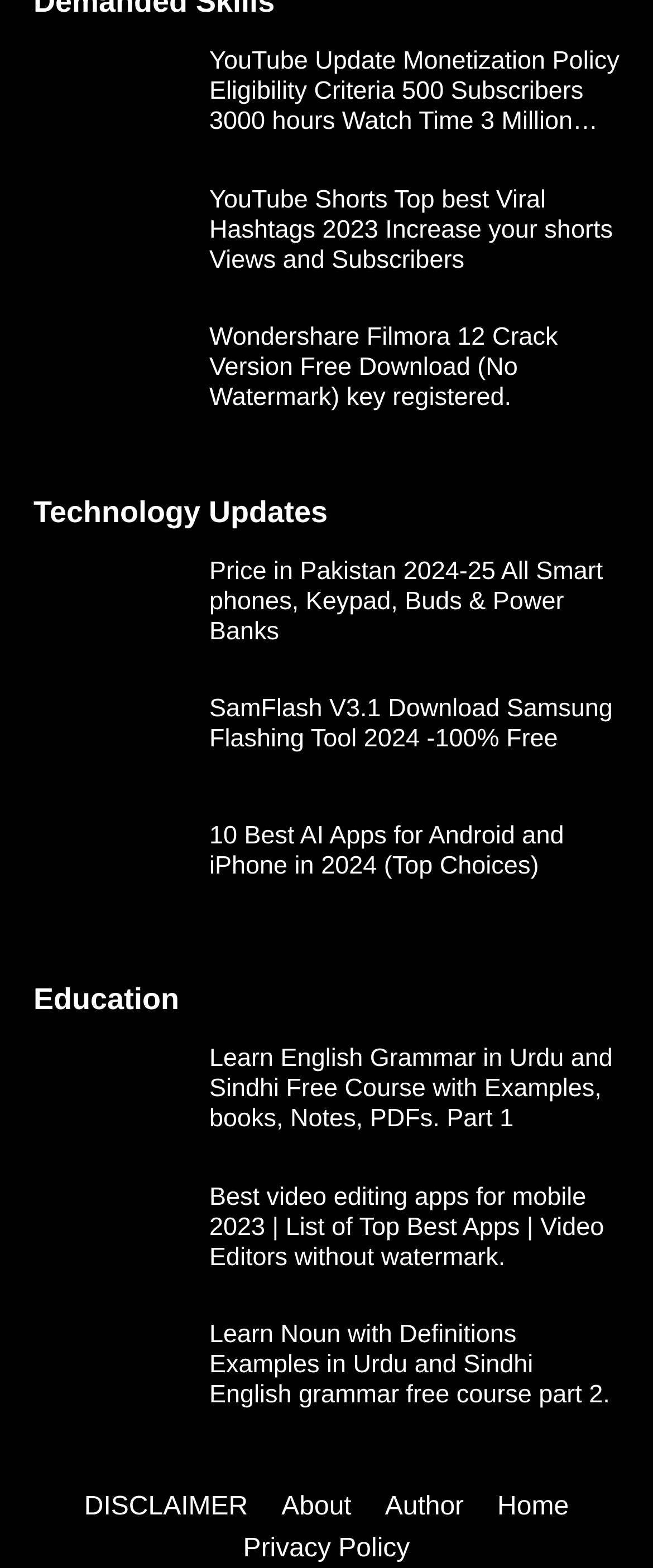Reply to the question with a single word or phrase:
What is the title of the first heading?

YouTube Update Monetization Policy